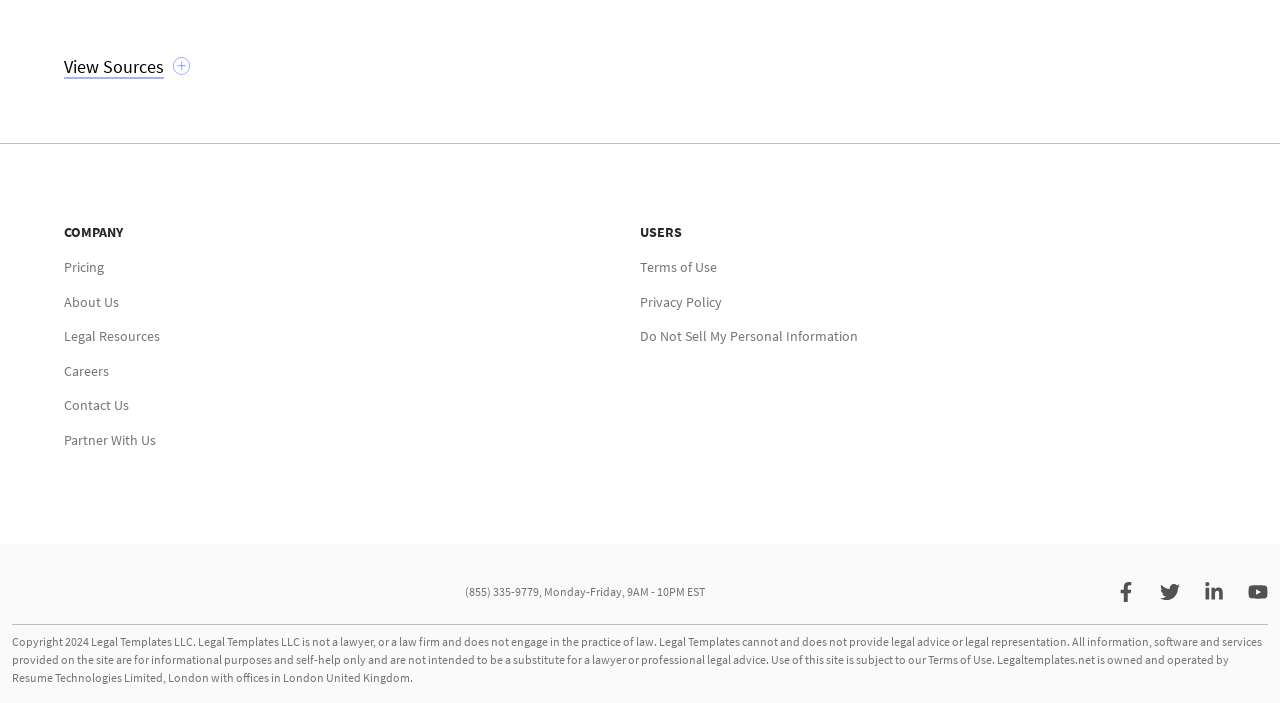Could you indicate the bounding box coordinates of the region to click in order to complete this instruction: "Contact us".

[0.05, 0.564, 0.101, 0.589]